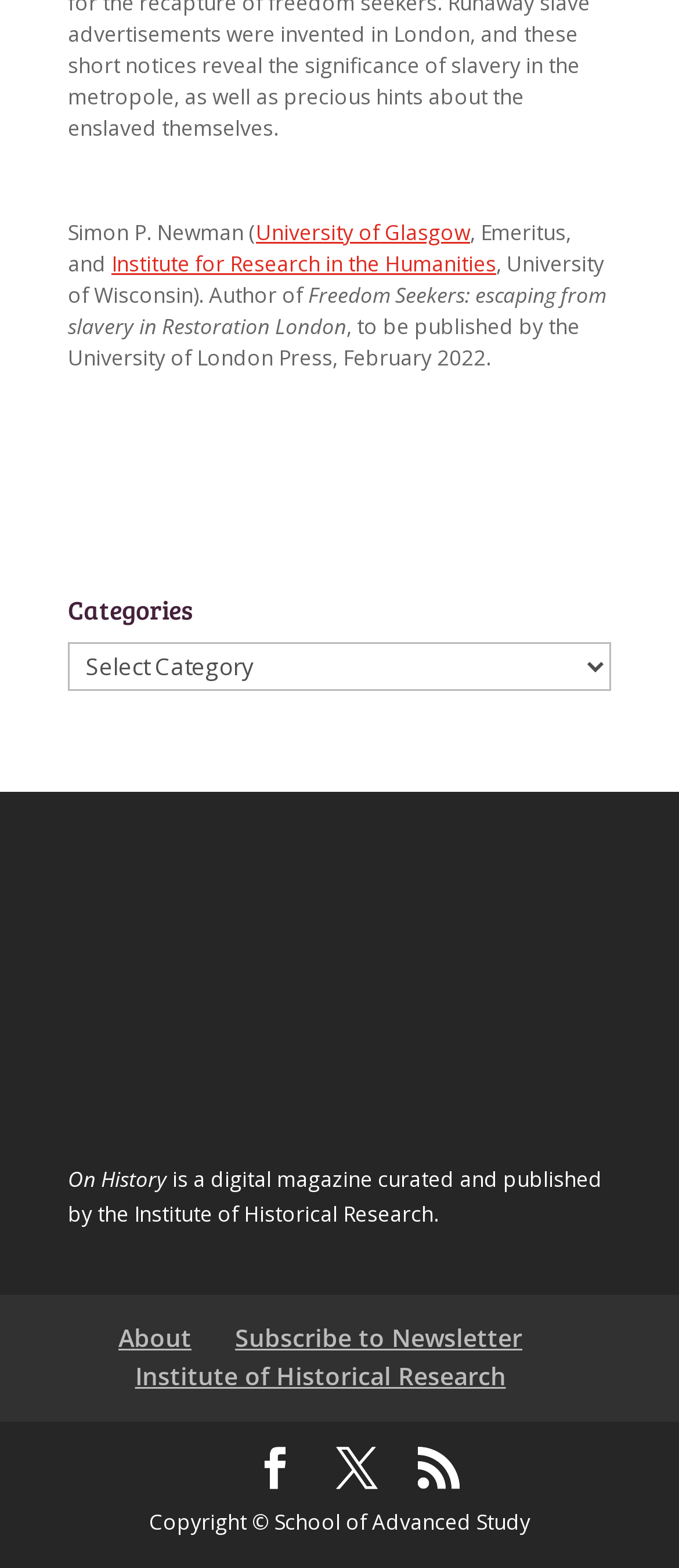Find and specify the bounding box coordinates that correspond to the clickable region for the instruction: "Read more about IHR’s Centenary year".

[0.1, 0.577, 0.9, 0.596]